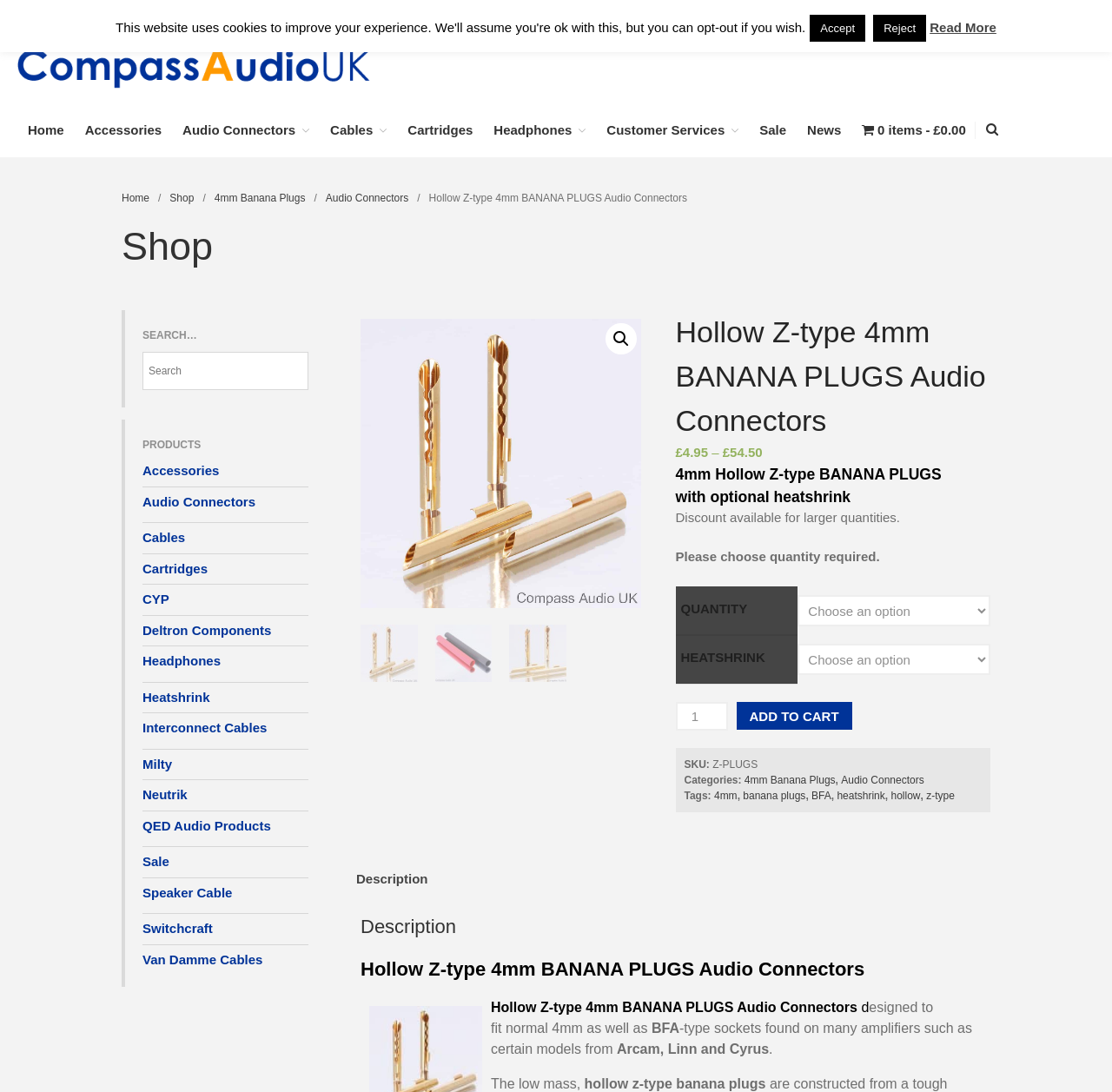What is the product name?
Based on the visual, give a brief answer using one word or a short phrase.

Hollow Z-type 4mm BANANA PLUGS Audio Connectors